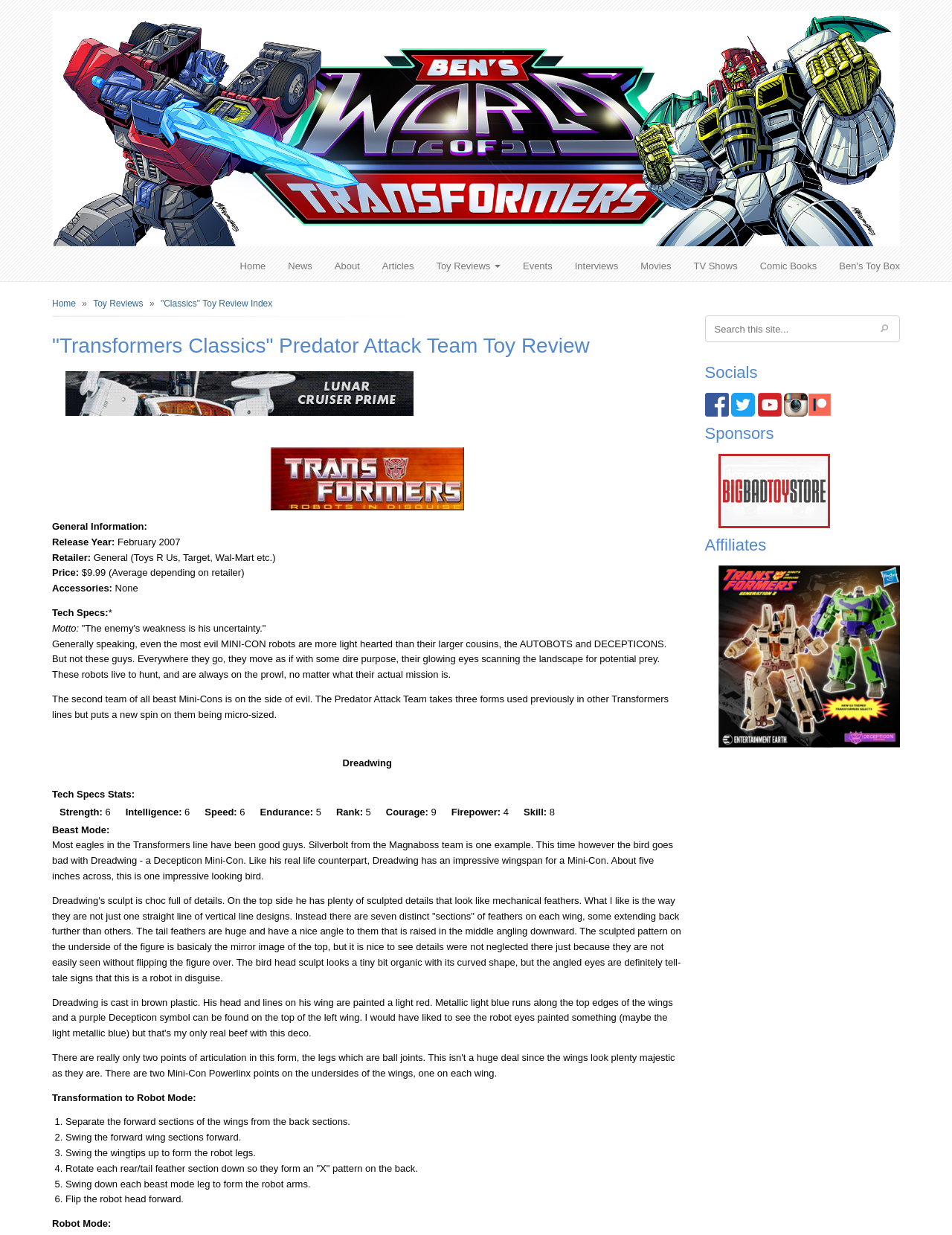Provide the bounding box coordinates of the section that needs to be clicked to accomplish the following instruction: "Visit the Facebook page."

[0.74, 0.318, 0.765, 0.337]